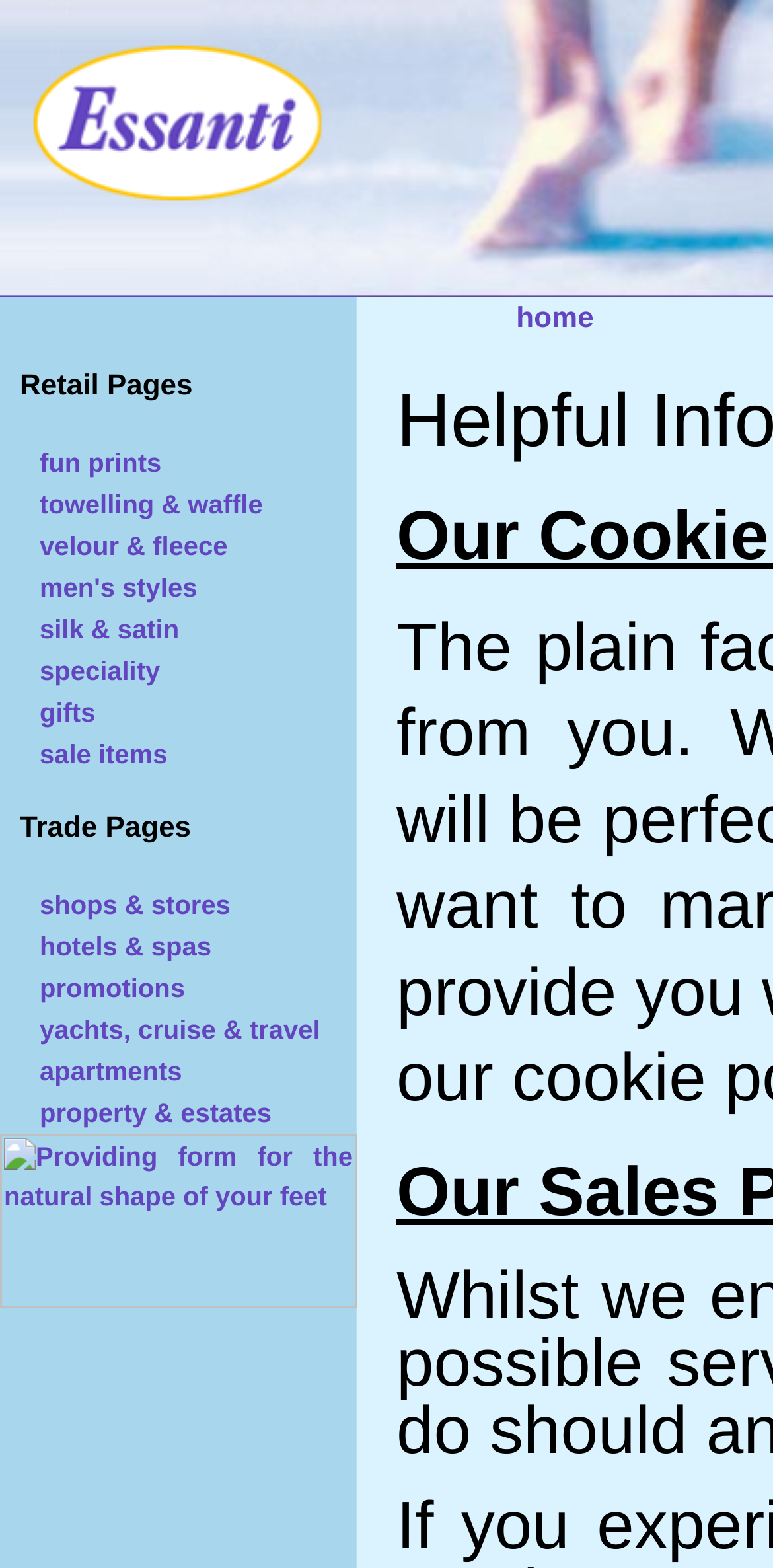What is the link at the top-right corner of the webpage?
Based on the image, provide a one-word or brief-phrase response.

home